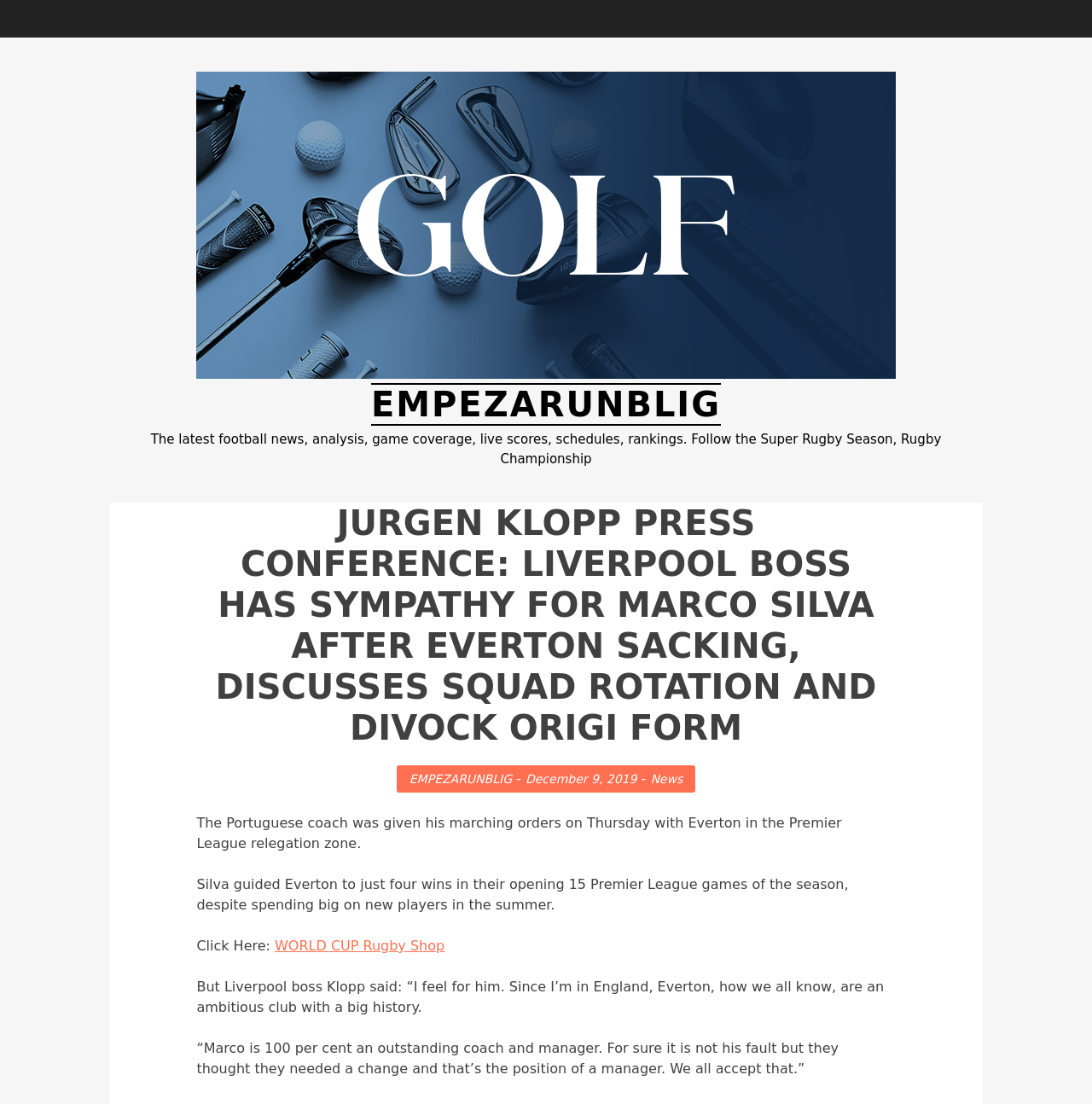From the given element description: "parent_node: EMPEZARUNBLIG", find the bounding box for the UI element. Provide the coordinates as four float numbers between 0 and 1, in the order [left, top, right, bottom].

[0.18, 0.065, 0.82, 0.343]